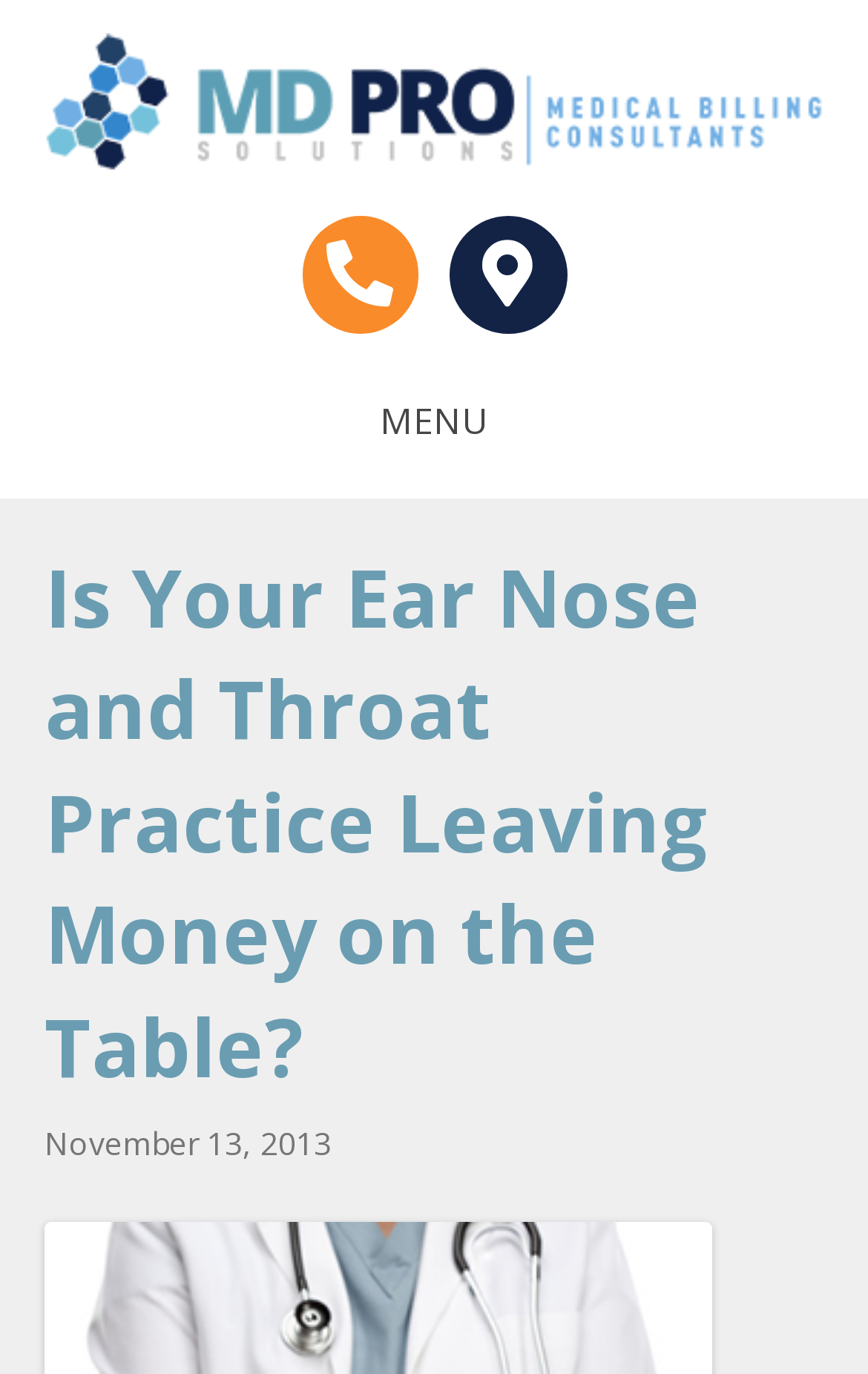What is the logo of the website?
Look at the screenshot and respond with one word or a short phrase.

logo-2019